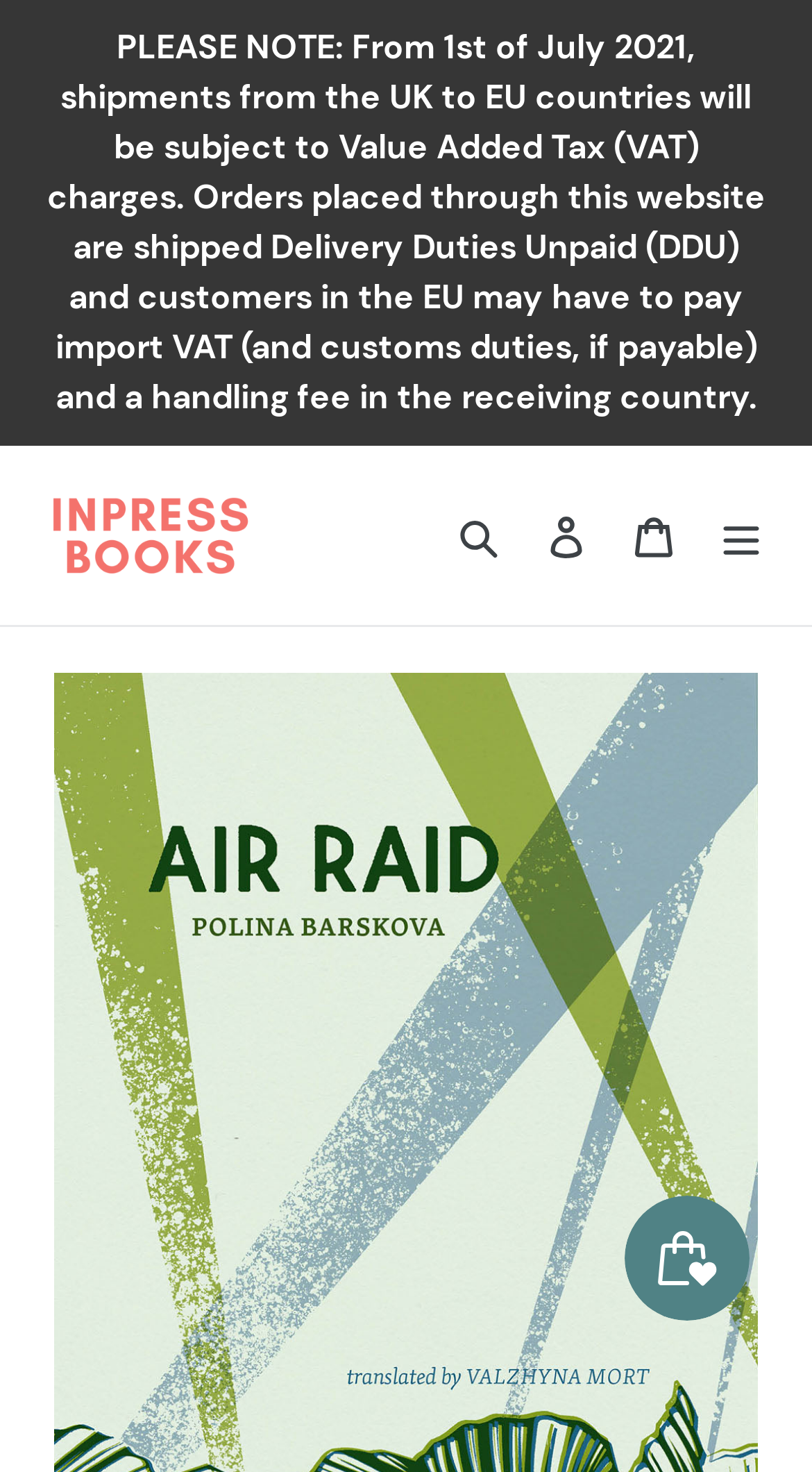Provide a short answer to the following question with just one word or phrase: What is the purpose of the 'Menu' button?

To open MobileNav